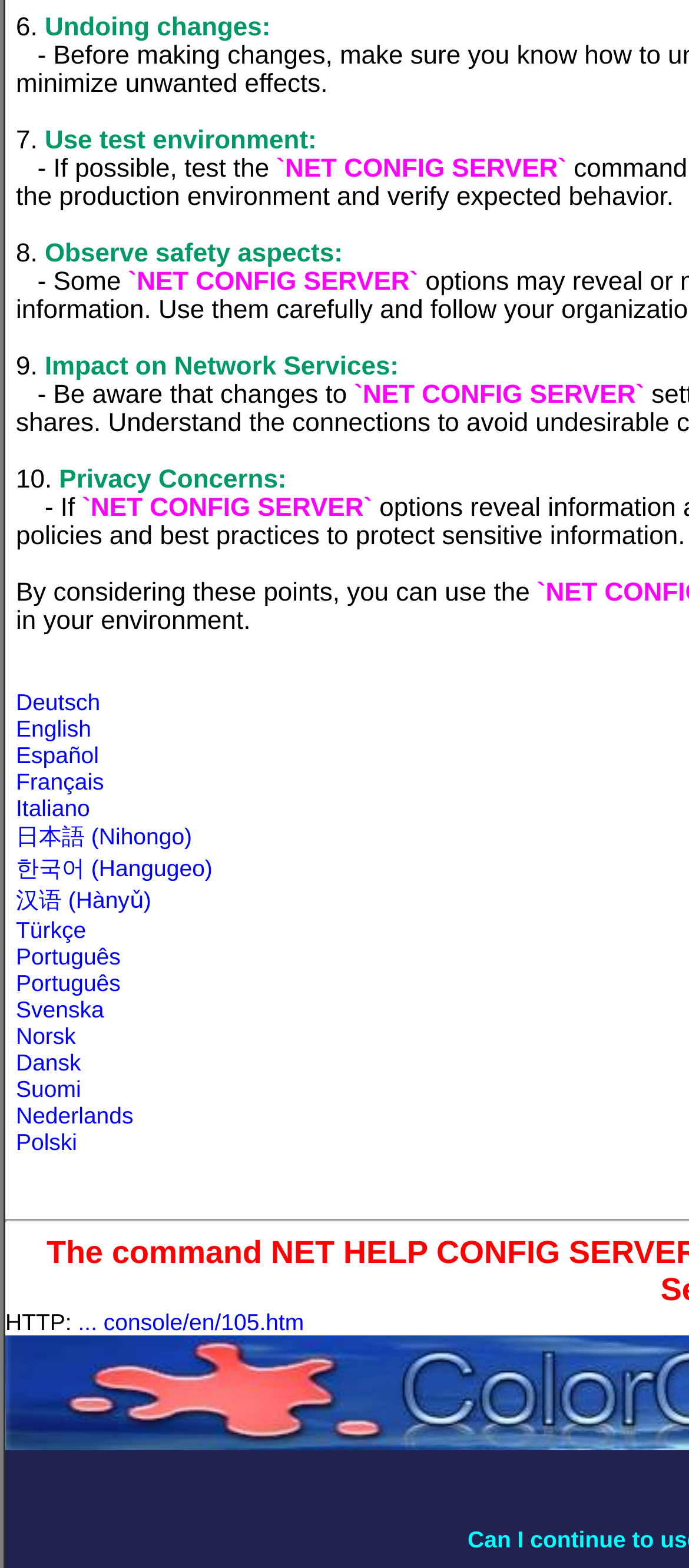Using the element description: "E-Mail Me", determine the bounding box coordinates for the specified UI element. The coordinates should be four float numbers between 0 and 1, [left, top, right, bottom].

None